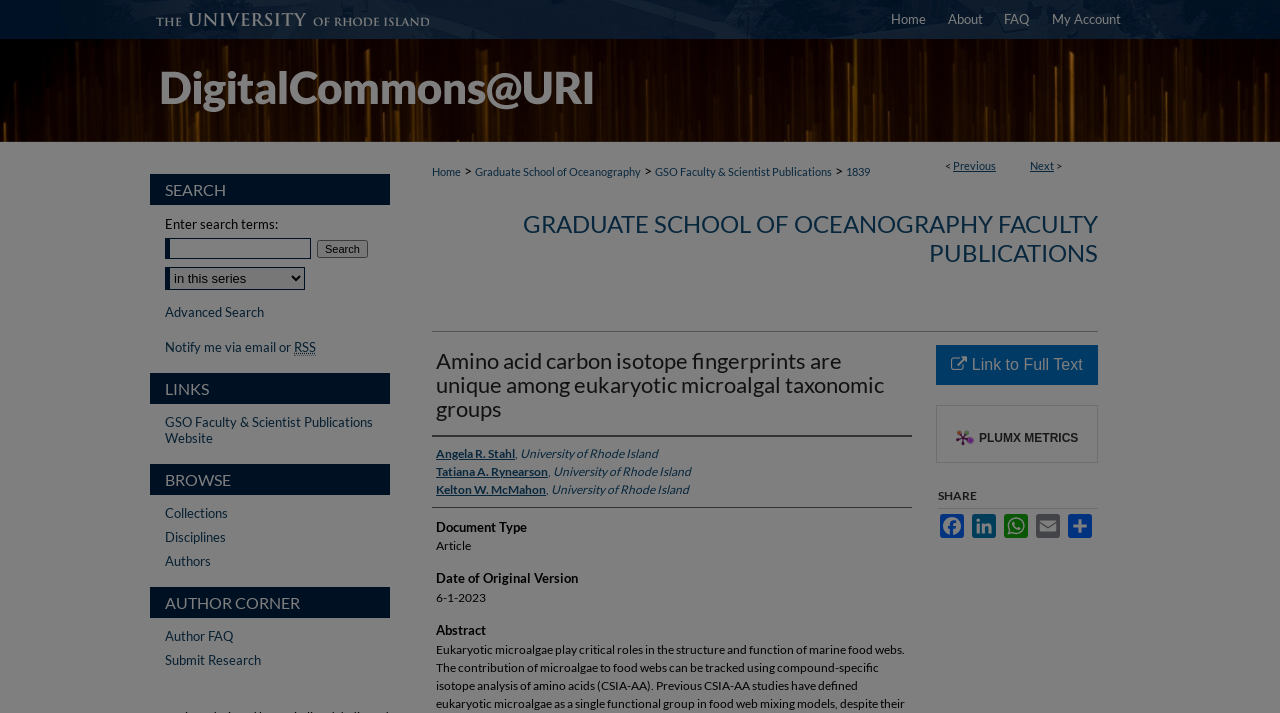Find the bounding box coordinates for the UI element that matches this description: "GSO Faculty & Scientist Publications".

[0.512, 0.231, 0.65, 0.25]